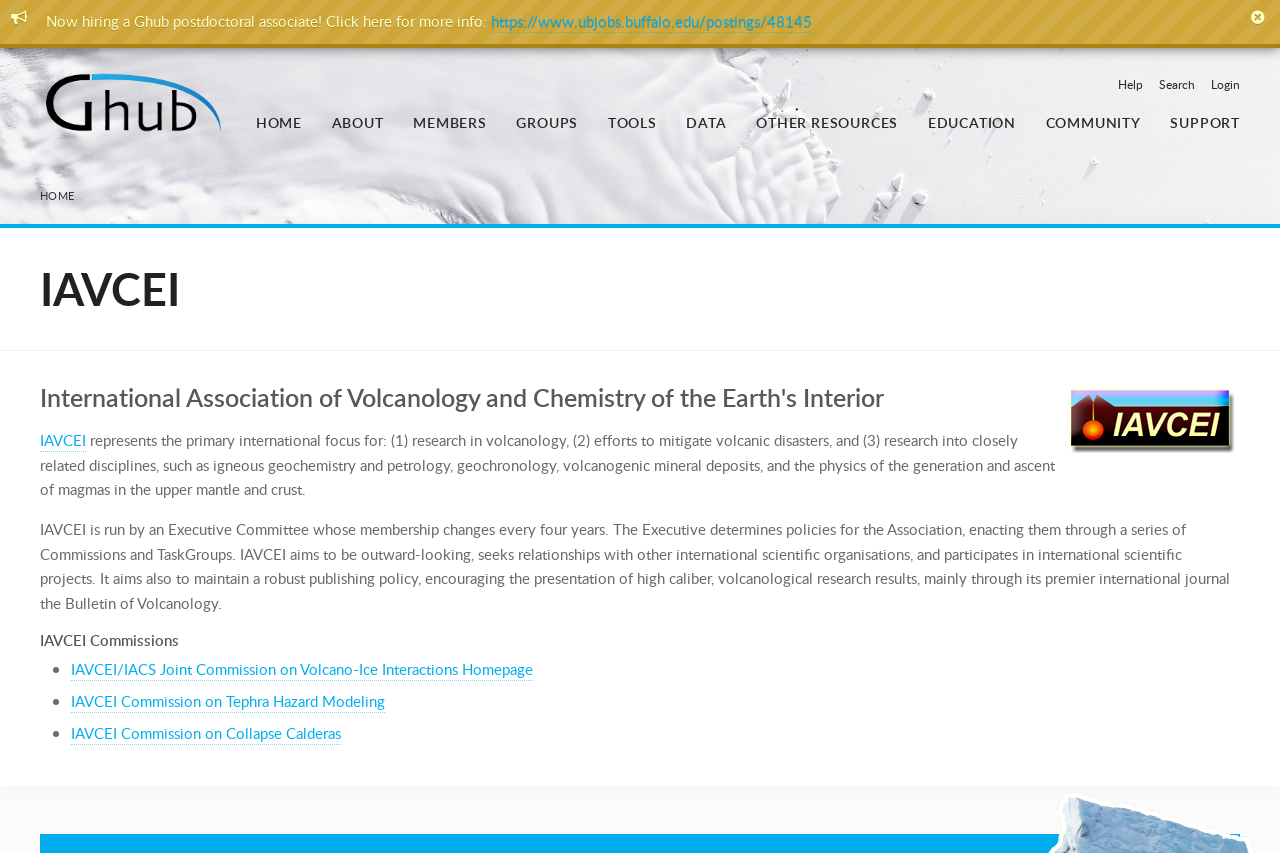Using the provided element description: "IAVCEI", identify the bounding box coordinates. The coordinates should be four floats between 0 and 1 in the order [left, top, right, bottom].

[0.031, 0.503, 0.067, 0.53]